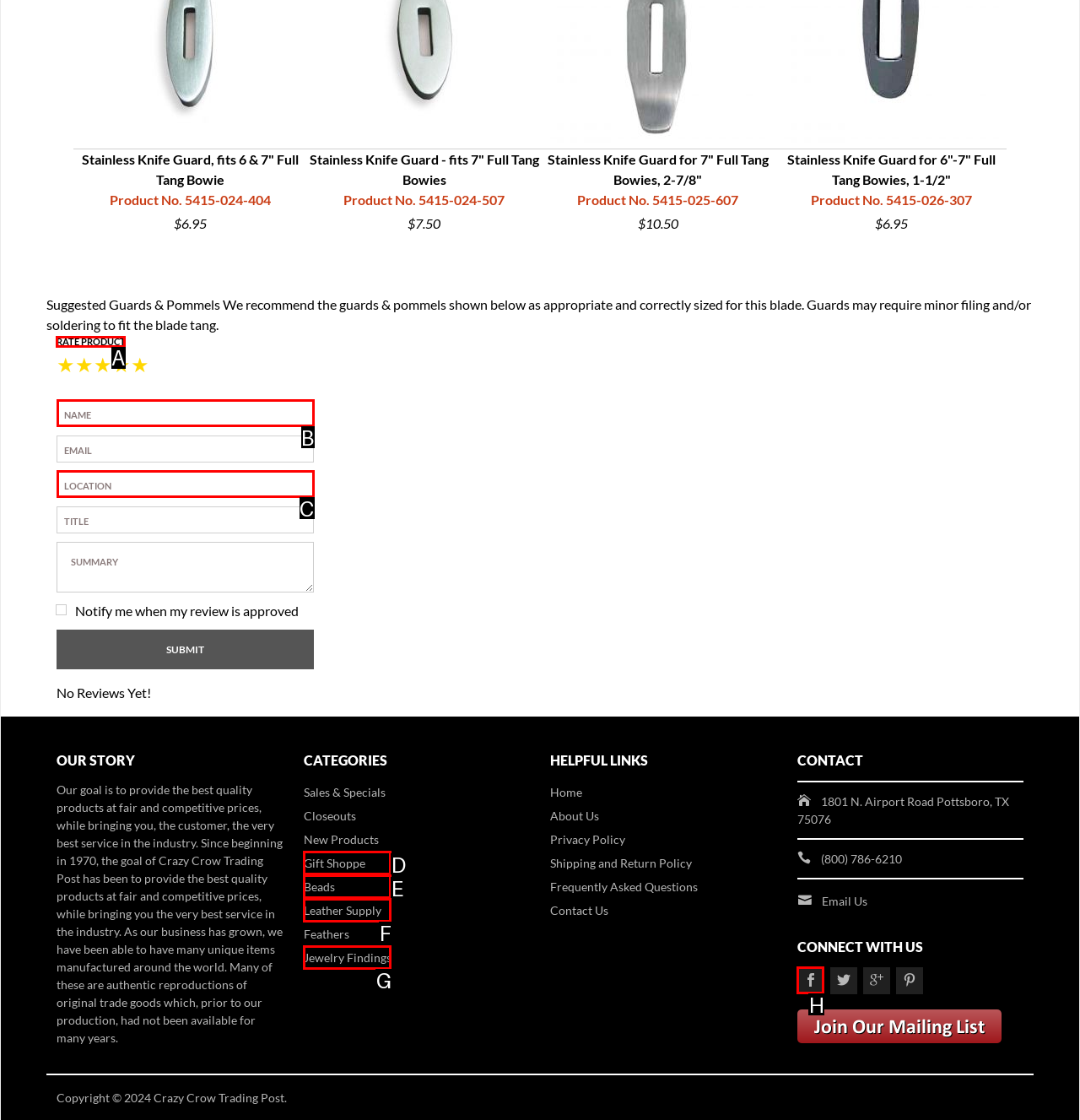Select the appropriate HTML element that needs to be clicked to execute the following task: Rate product. Respond with the letter of the option.

A